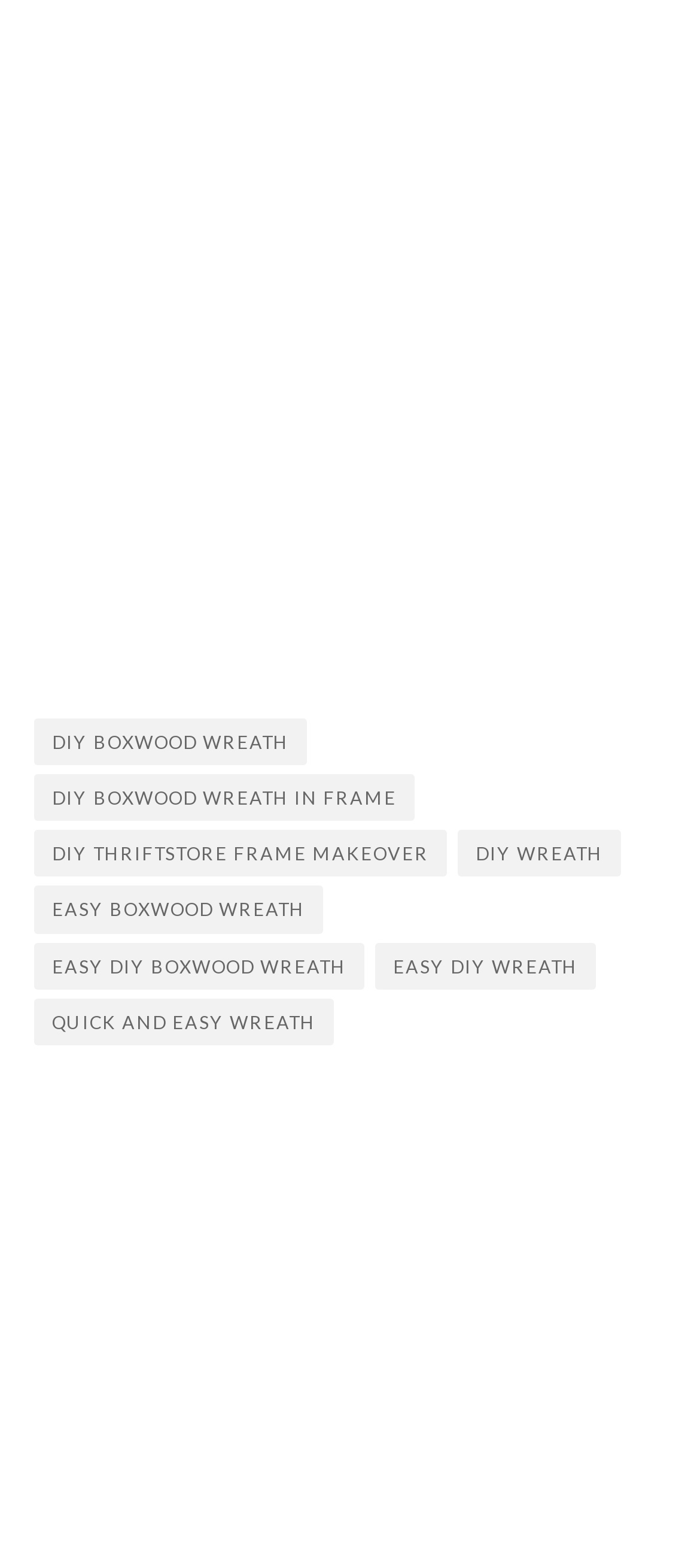How many links are located on the left side of the page?
Kindly answer the question with as much detail as you can.

By examining the bounding box coordinates, I found that five links have x1 coordinates less than 0.5, indicating they are located on the left side of the page.